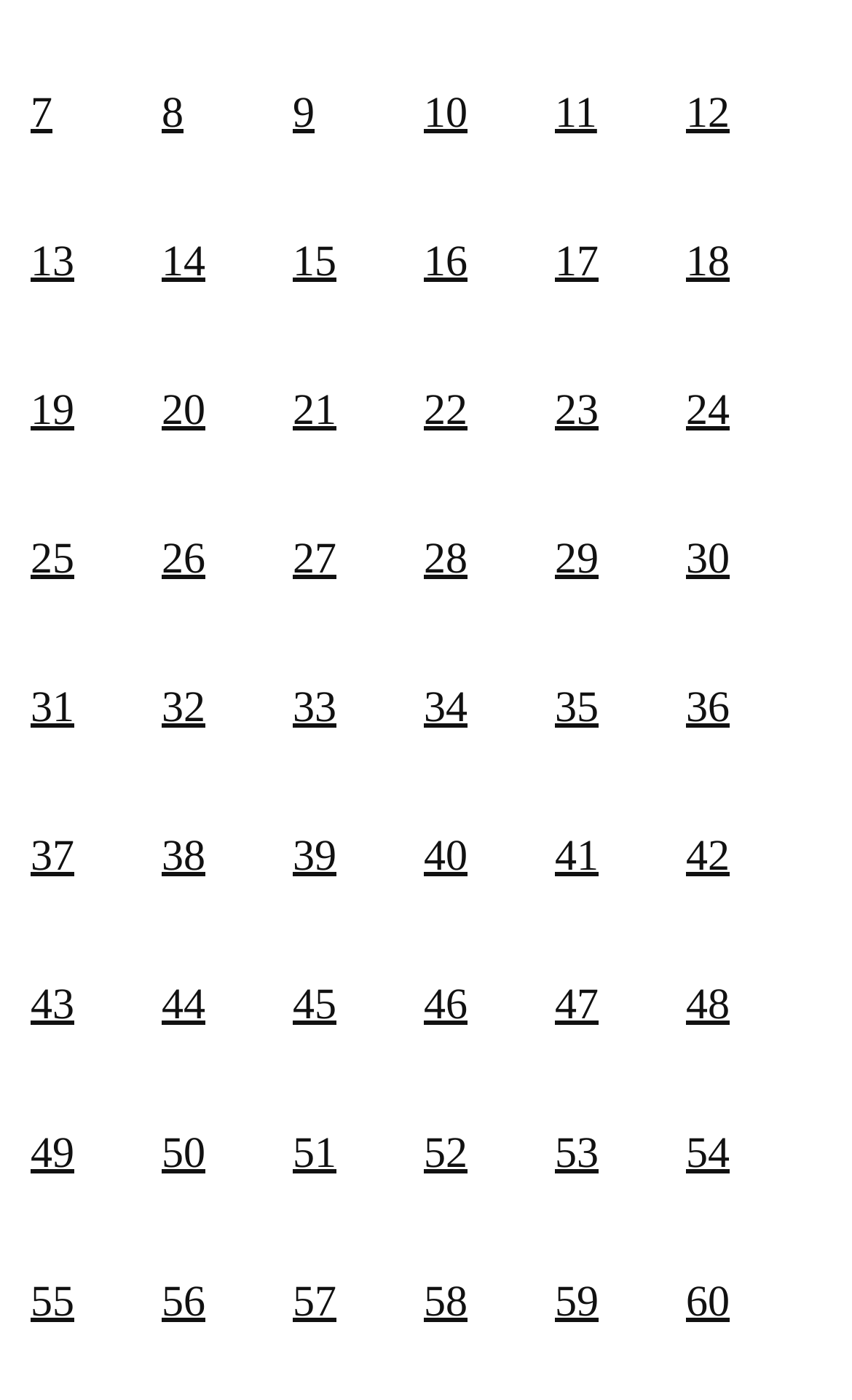Please find the bounding box coordinates of the element's region to be clicked to carry out this instruction: "click number 12".

[0.79, 0.038, 0.944, 0.125]